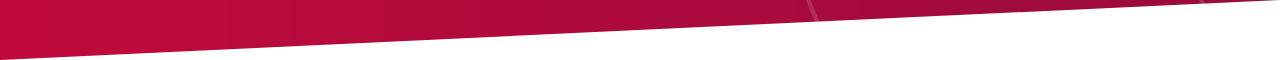What is the purpose of the gradient in the design?
Provide an in-depth and detailed explanation in response to the question.

The gradient serves as a backdrop that enhances the content listed below, guiding the viewer's attention and creating a cohesive aesthetic throughout the page, which helps to engage users and provide clarity on ADR processes and related tax queries.